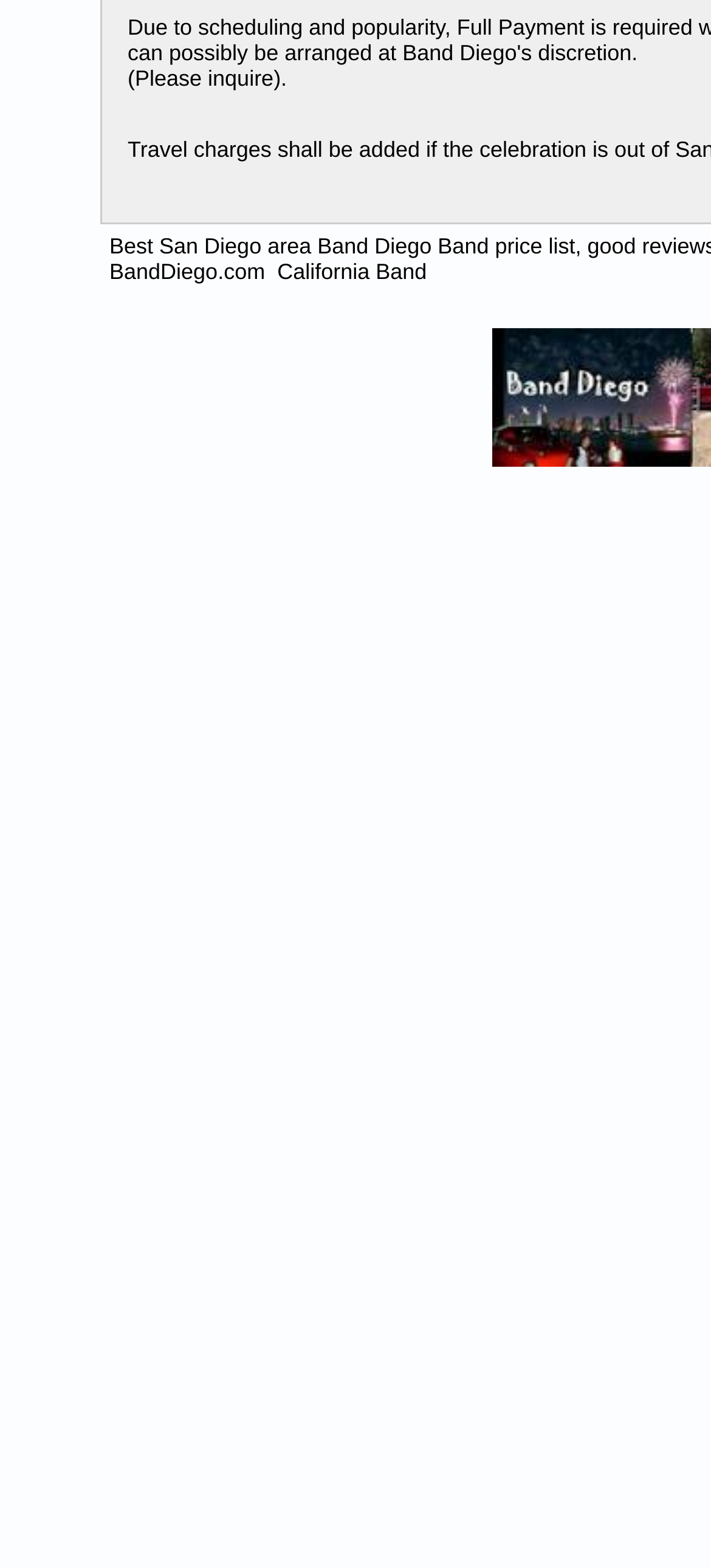From the webpage screenshot, identify the region described by Senior Music. Provide the bounding box coordinates as (top-left x, top-left y, bottom-right x, bottom-right y), with each value being a floating point number between 0 and 1.

[0.429, 0.614, 0.607, 0.63]